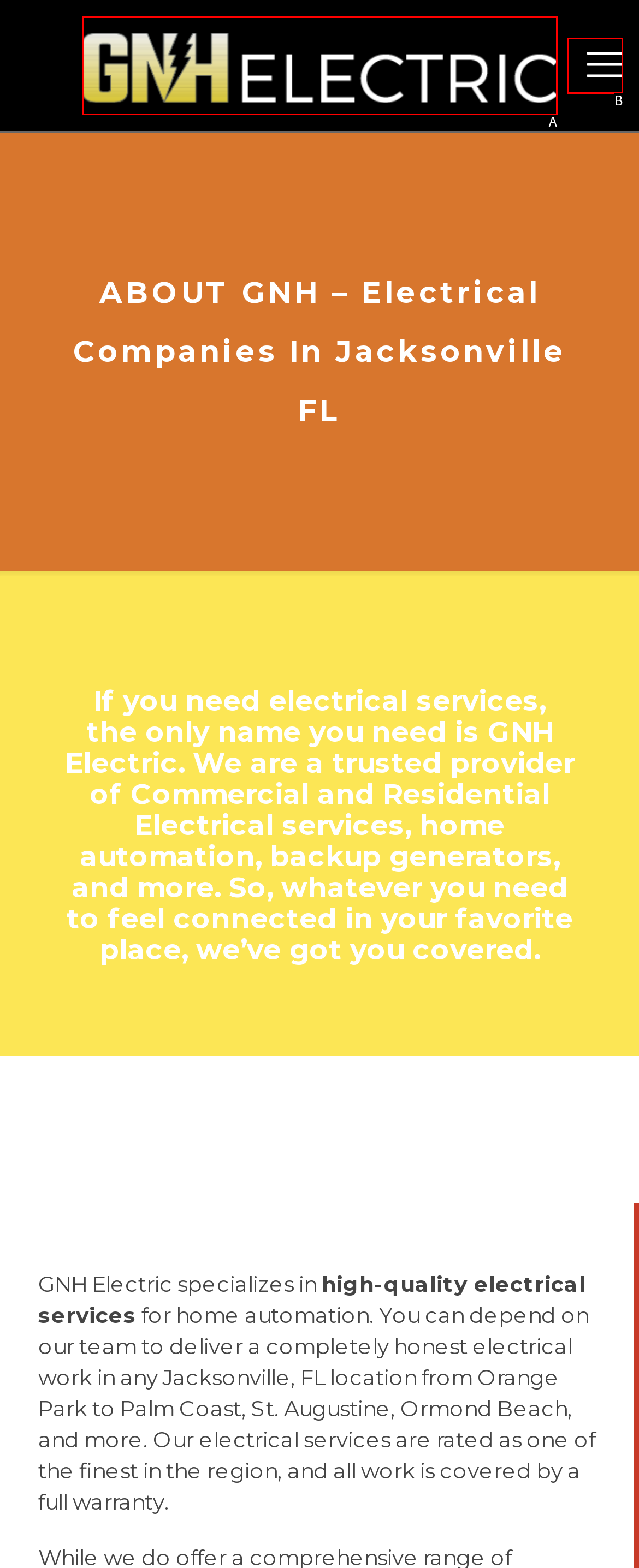Choose the option that matches the following description: aria-label="mobile menu"
Reply with the letter of the selected option directly.

B